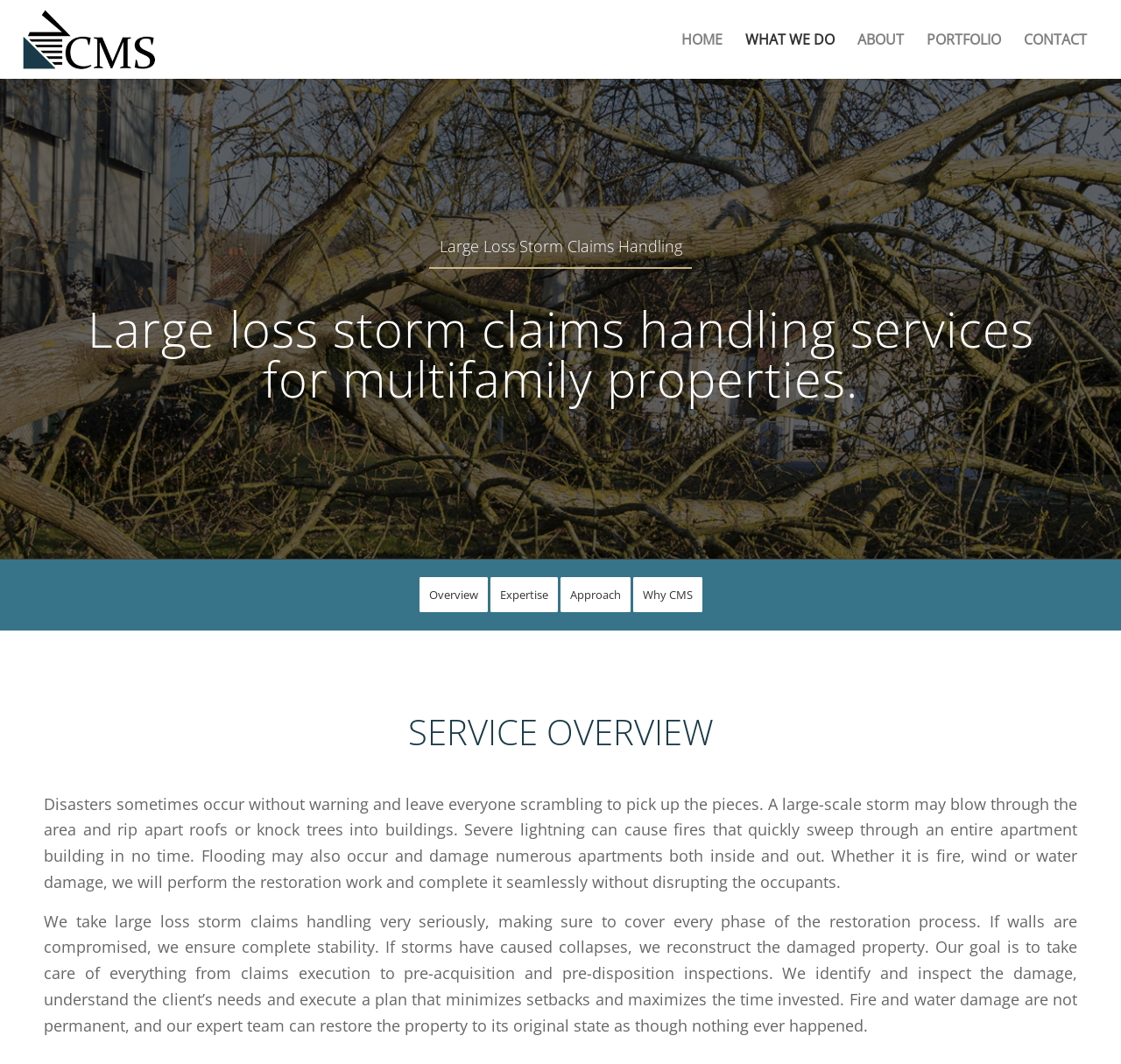Please find the bounding box coordinates of the element that needs to be clicked to perform the following instruction: "View the OVERVIEW of large loss storm claims handling services". The bounding box coordinates should be four float numbers between 0 and 1, represented as [left, top, right, bottom].

[0.374, 0.551, 0.435, 0.568]